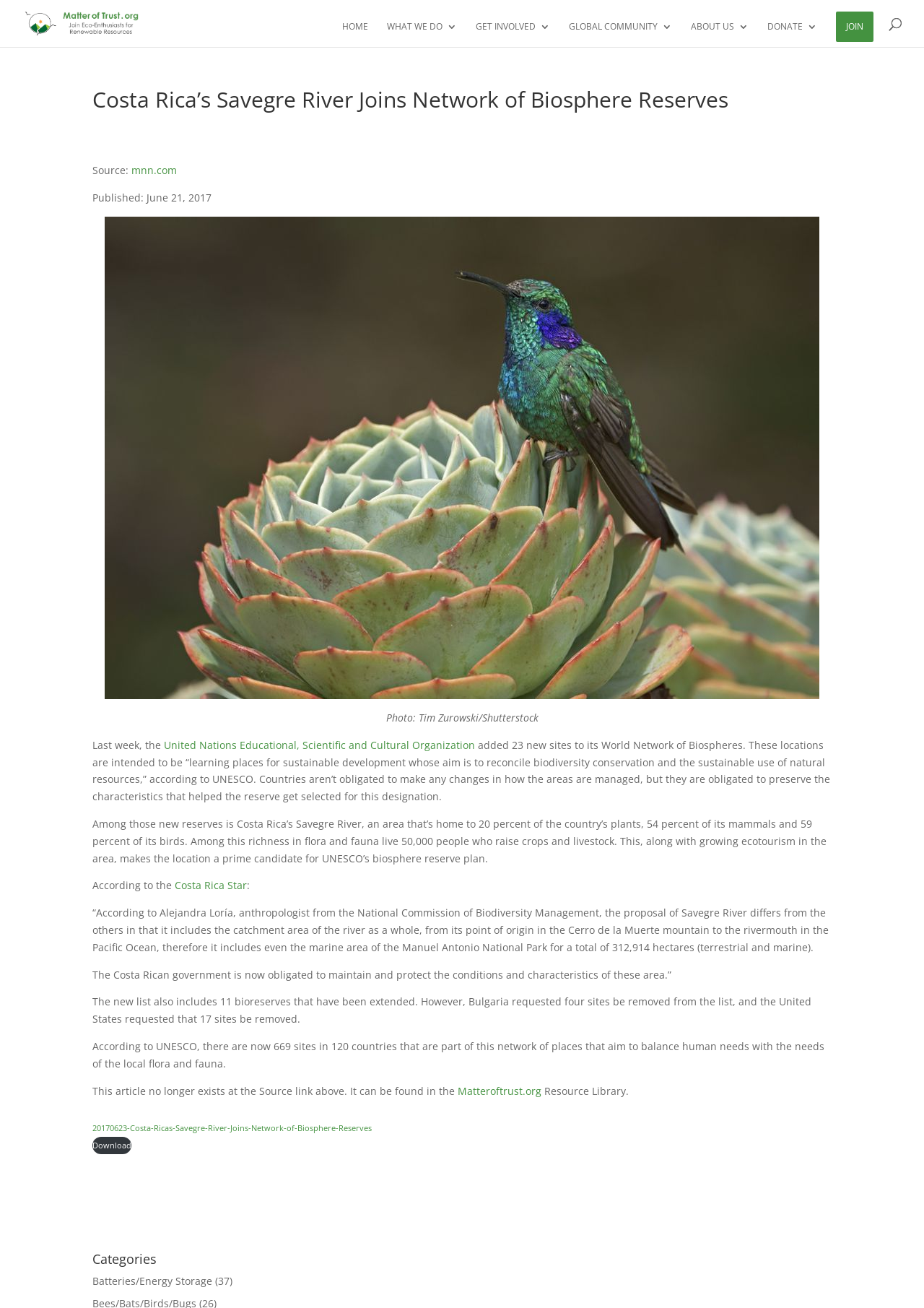Specify the bounding box coordinates of the element's region that should be clicked to achieve the following instruction: "Click the HOME link". The bounding box coordinates consist of four float numbers between 0 and 1, in the format [left, top, right, bottom].

[0.37, 0.017, 0.398, 0.036]